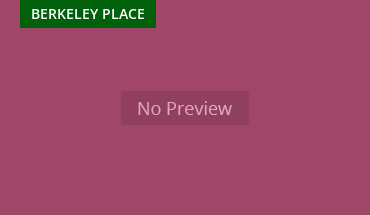Please respond to the question using a single word or phrase:
What is the background color of the image?

Maroon